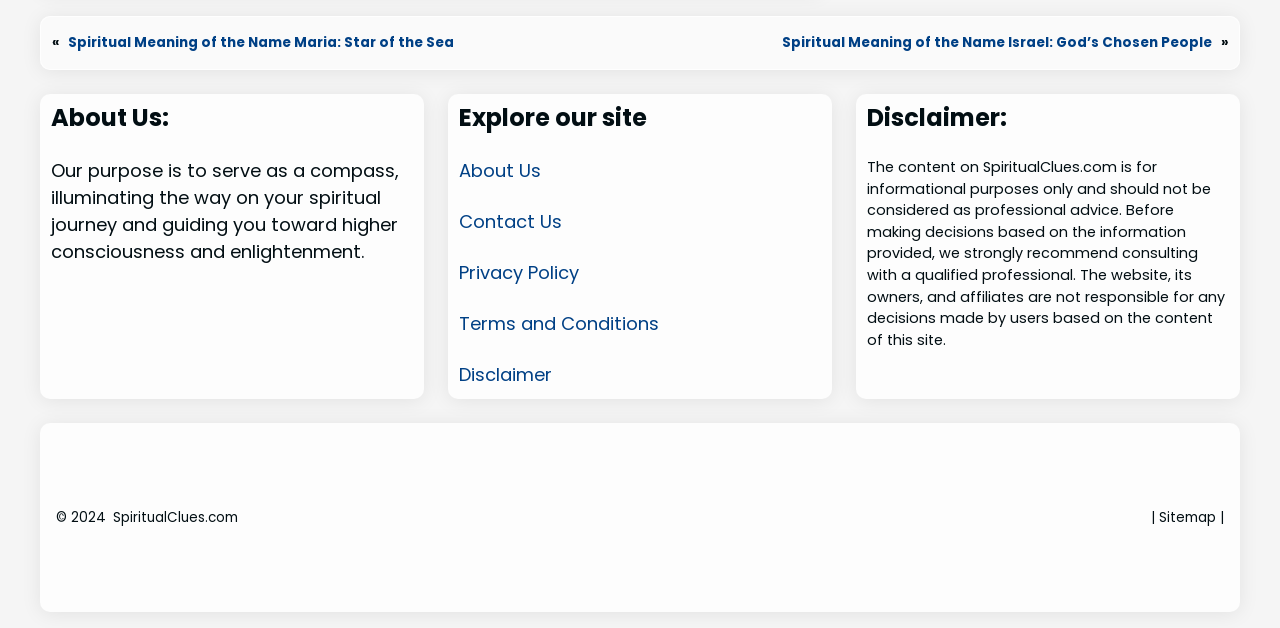Specify the bounding box coordinates of the area that needs to be clicked to achieve the following instruction: "Check the disclaimer".

[0.677, 0.25, 0.957, 0.557]